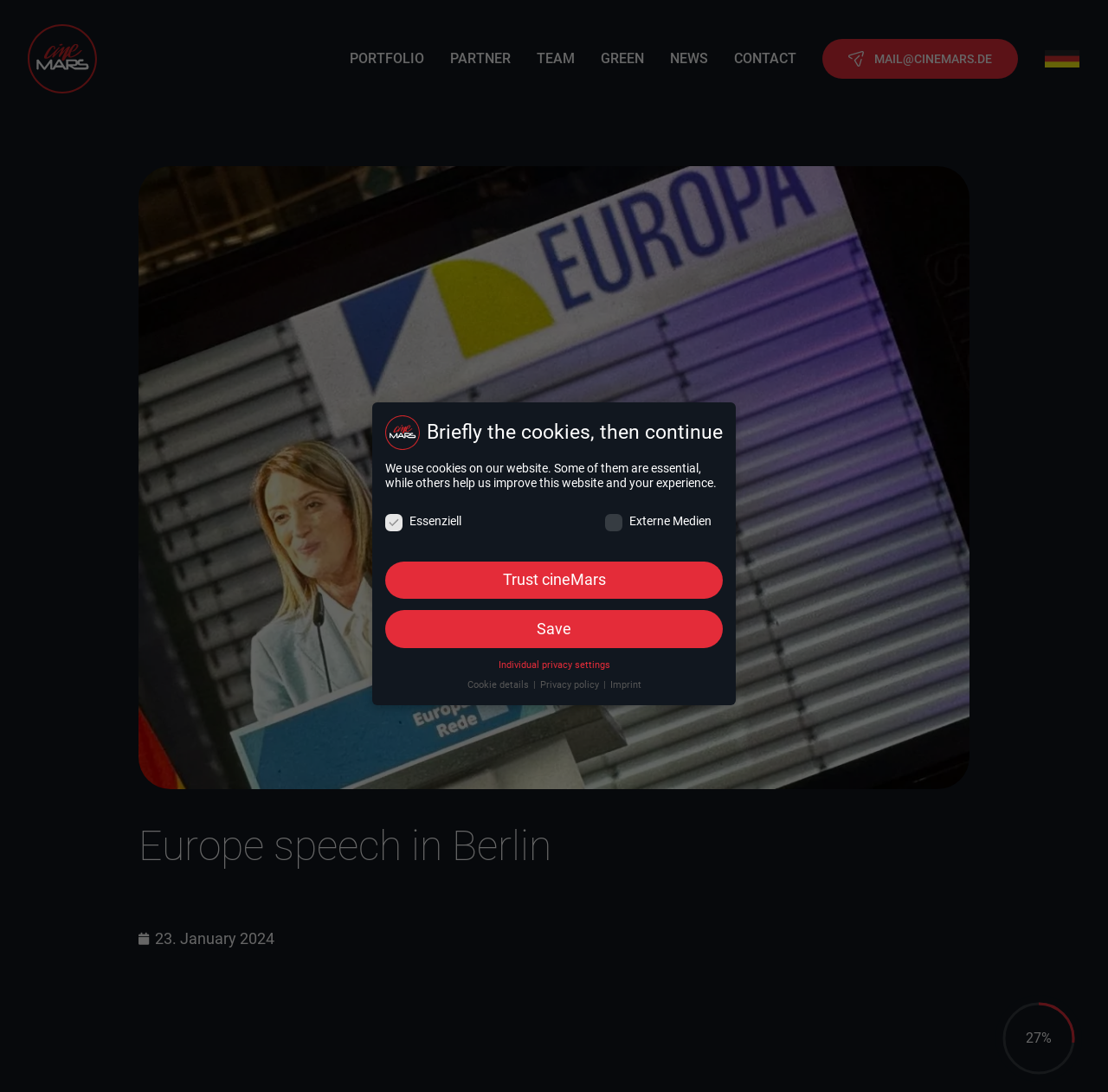What is the percentage mentioned on the webpage? Based on the screenshot, please respond with a single word or phrase.

27%